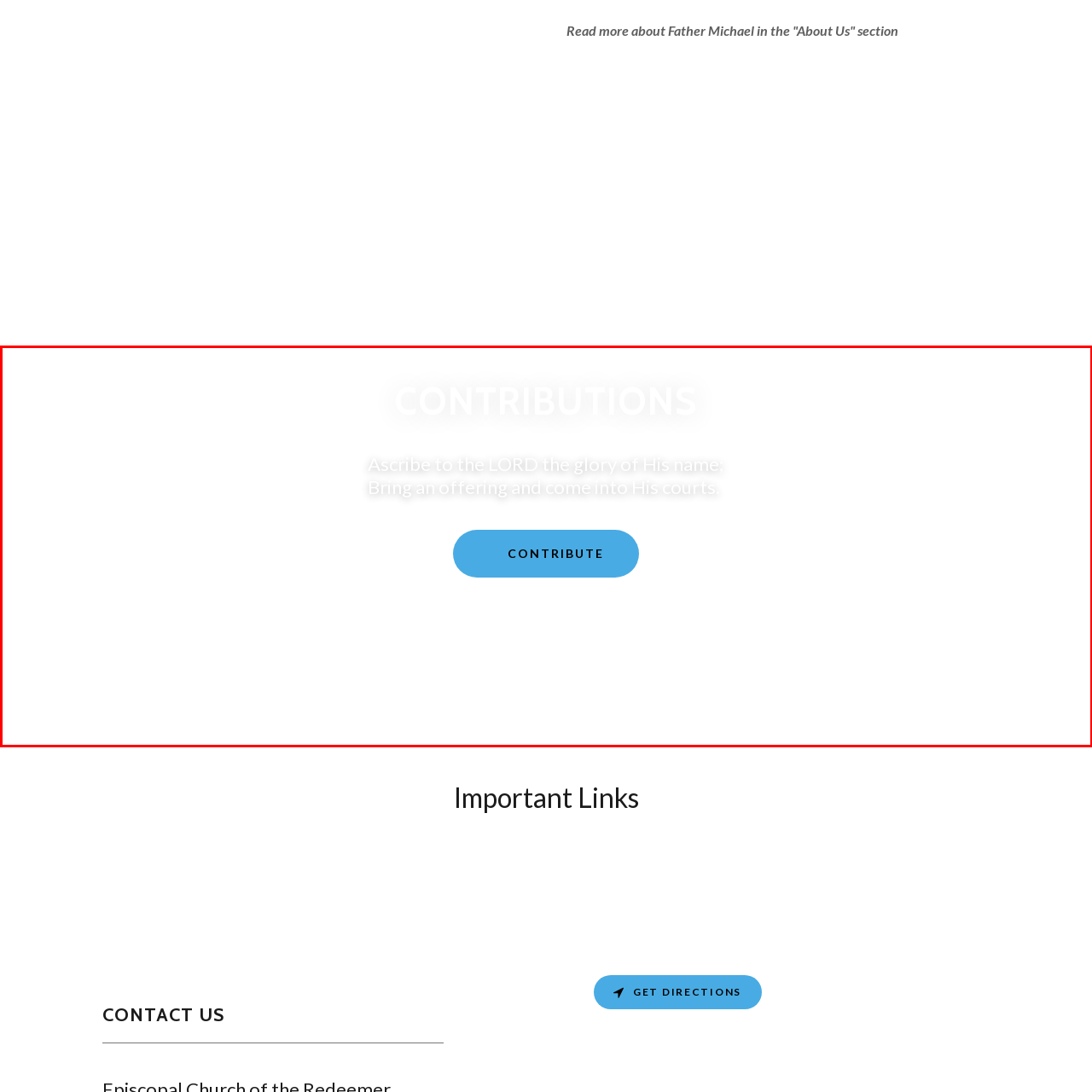What is the purpose of the 'CONTRIBUTE' button?
Direct your attention to the highlighted area in the red bounding box of the image and provide a detailed response to the question.

The caption states that the button is centrally placed and encourages users to click and make their donations easily, implying that the primary function of the button is to facilitate charitable giving.